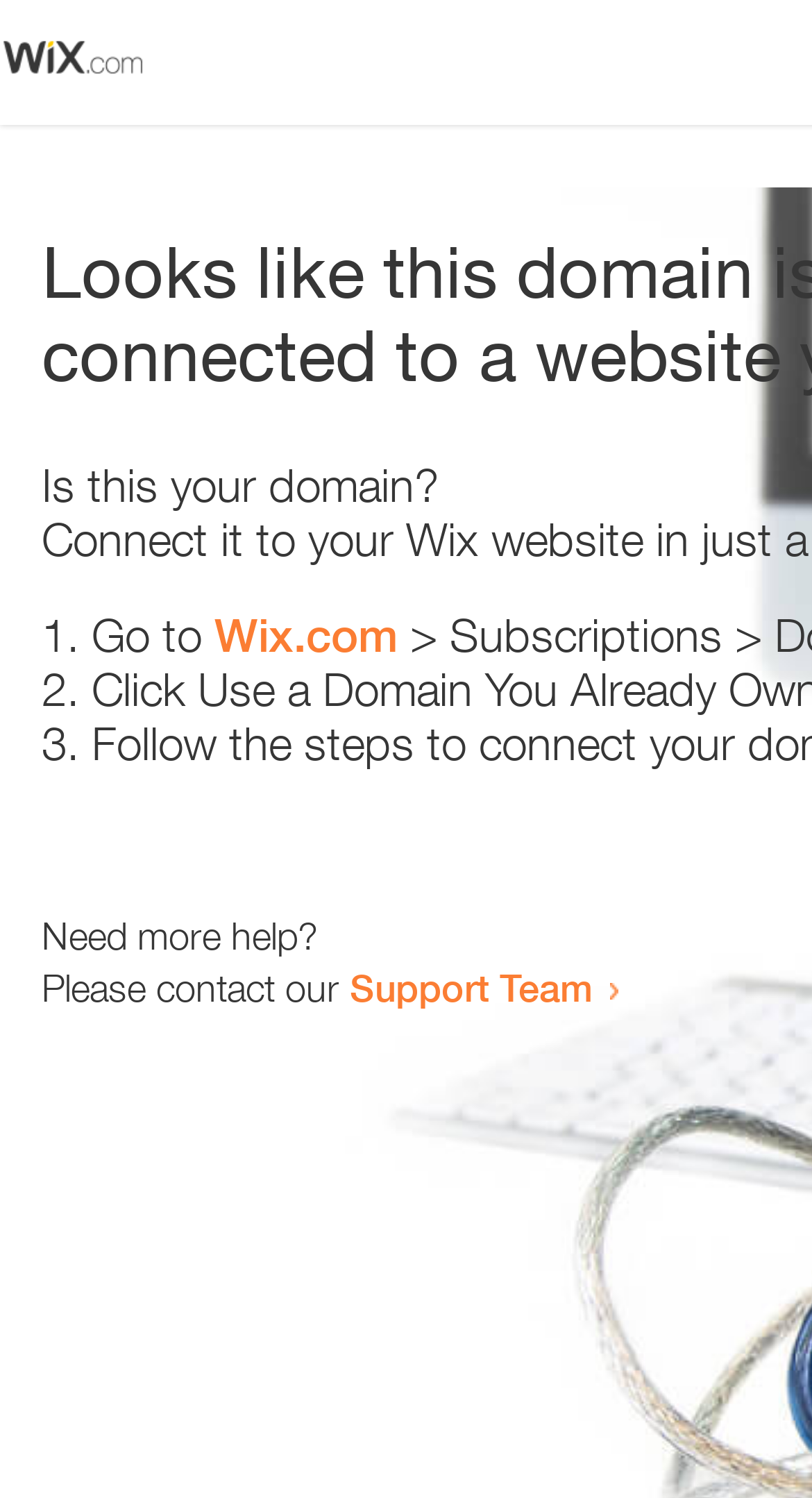How many steps are provided to resolve the issue?
Answer the question using a single word or phrase, according to the image.

3